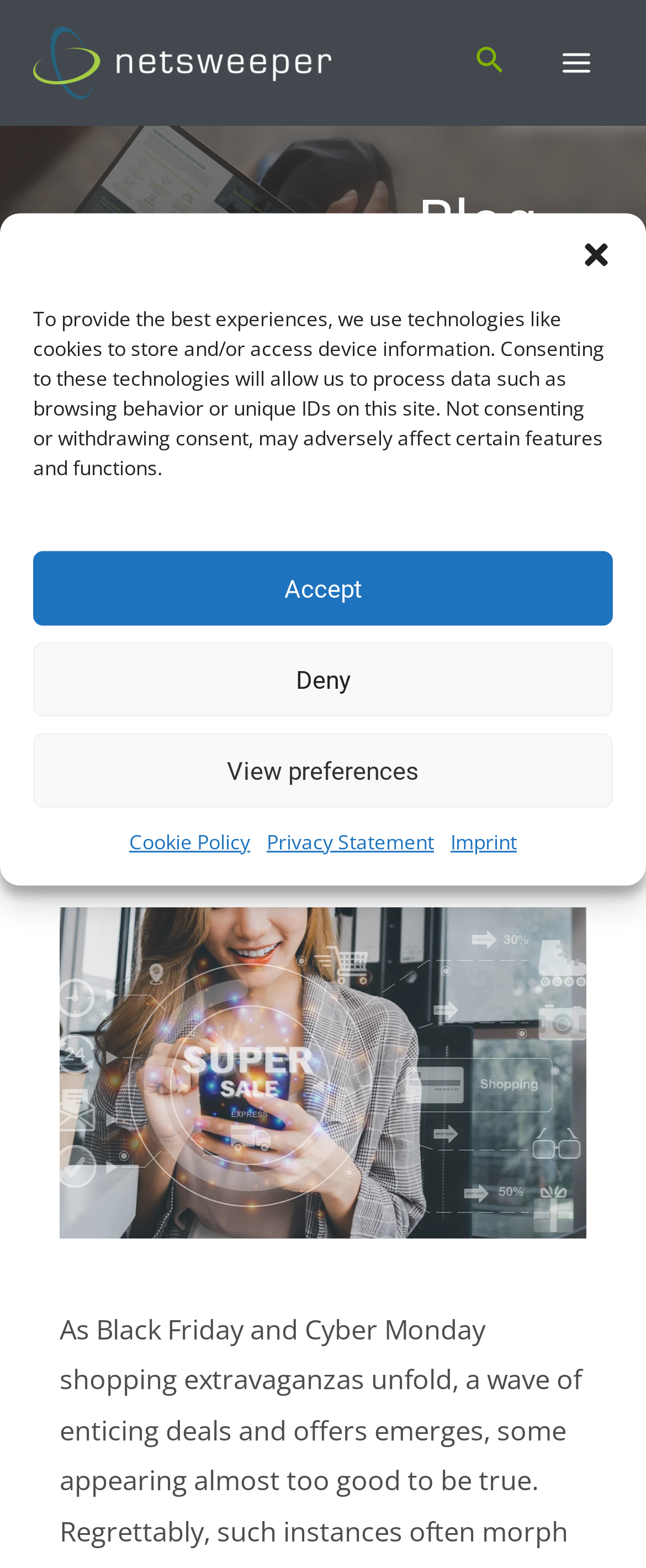Please identify the bounding box coordinates of the clickable area that will allow you to execute the instruction: "View the Cookie Policy".

[0.2, 0.526, 0.387, 0.549]